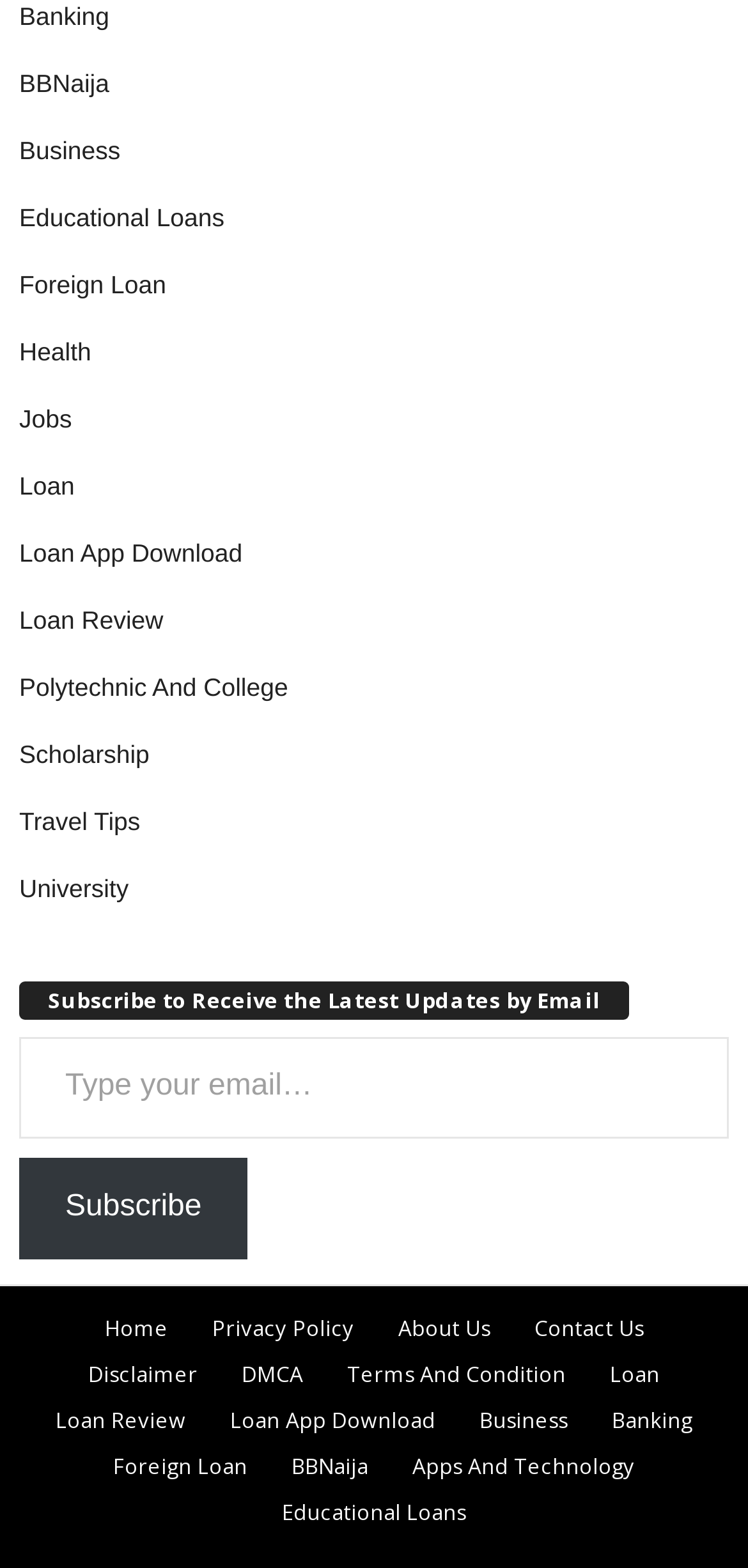What is the function of the 'Subscribe' button?
Using the image as a reference, answer with just one word or a short phrase.

To subscribe to updates